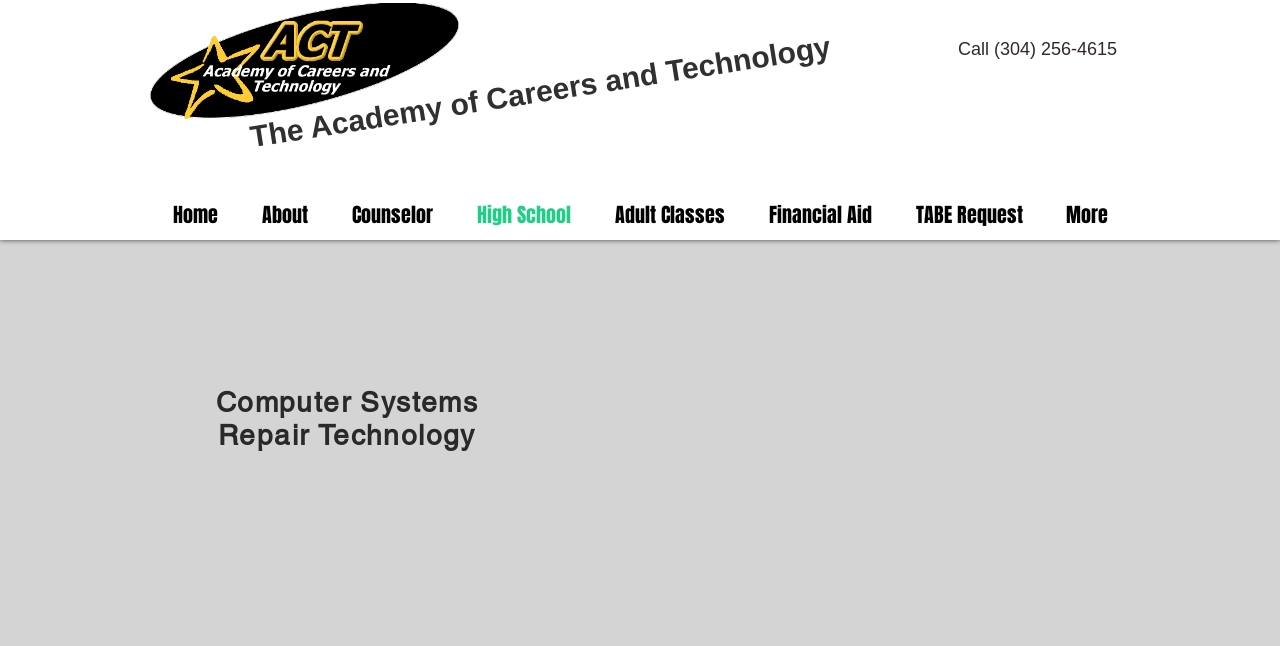Please locate the bounding box coordinates of the element that should be clicked to complete the given instruction: "Go to the home page".

[0.118, 0.294, 0.188, 0.372]